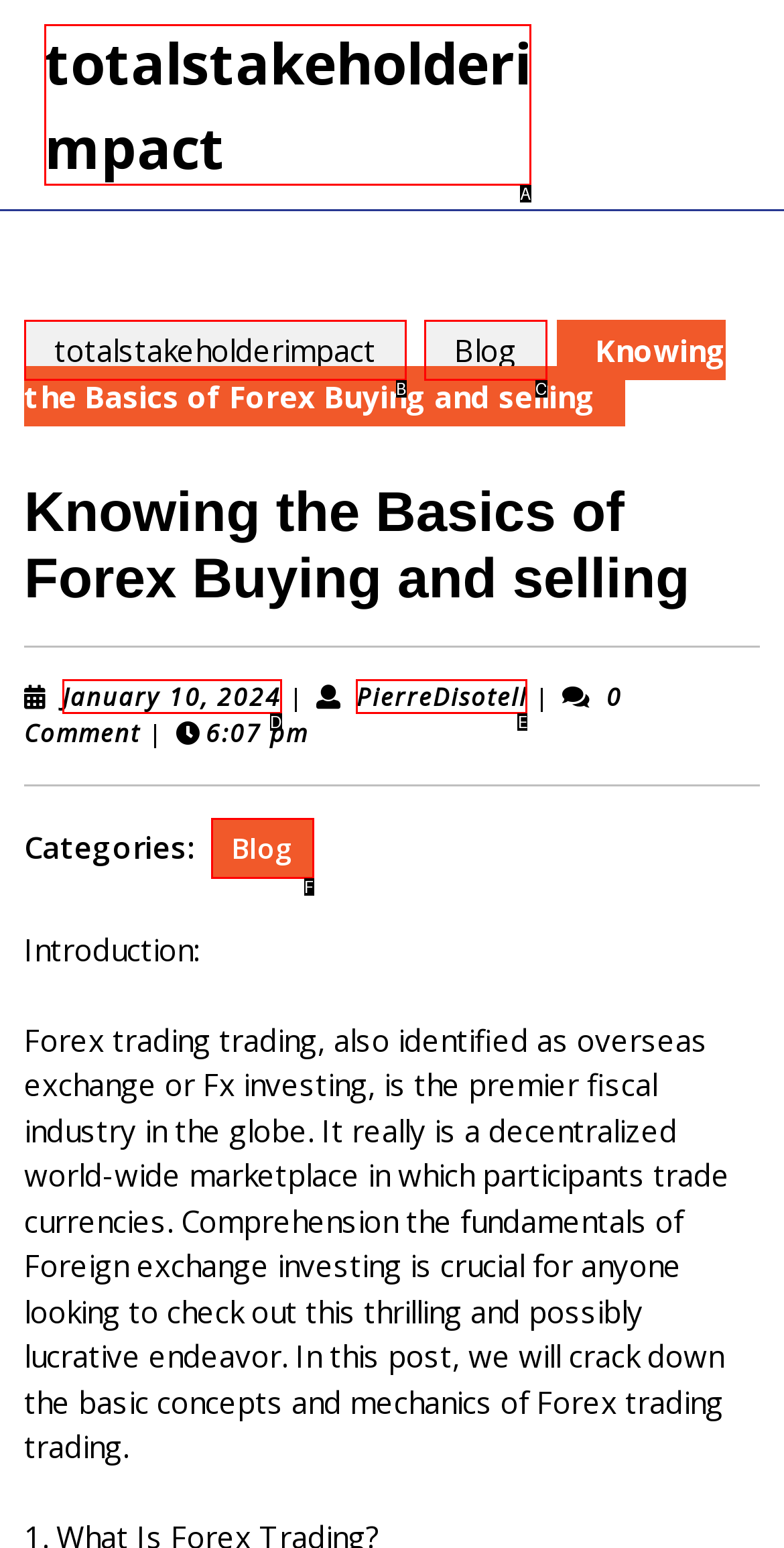Which UI element matches this description: January 10, 2024January 10, 2024?
Reply with the letter of the correct option directly.

D